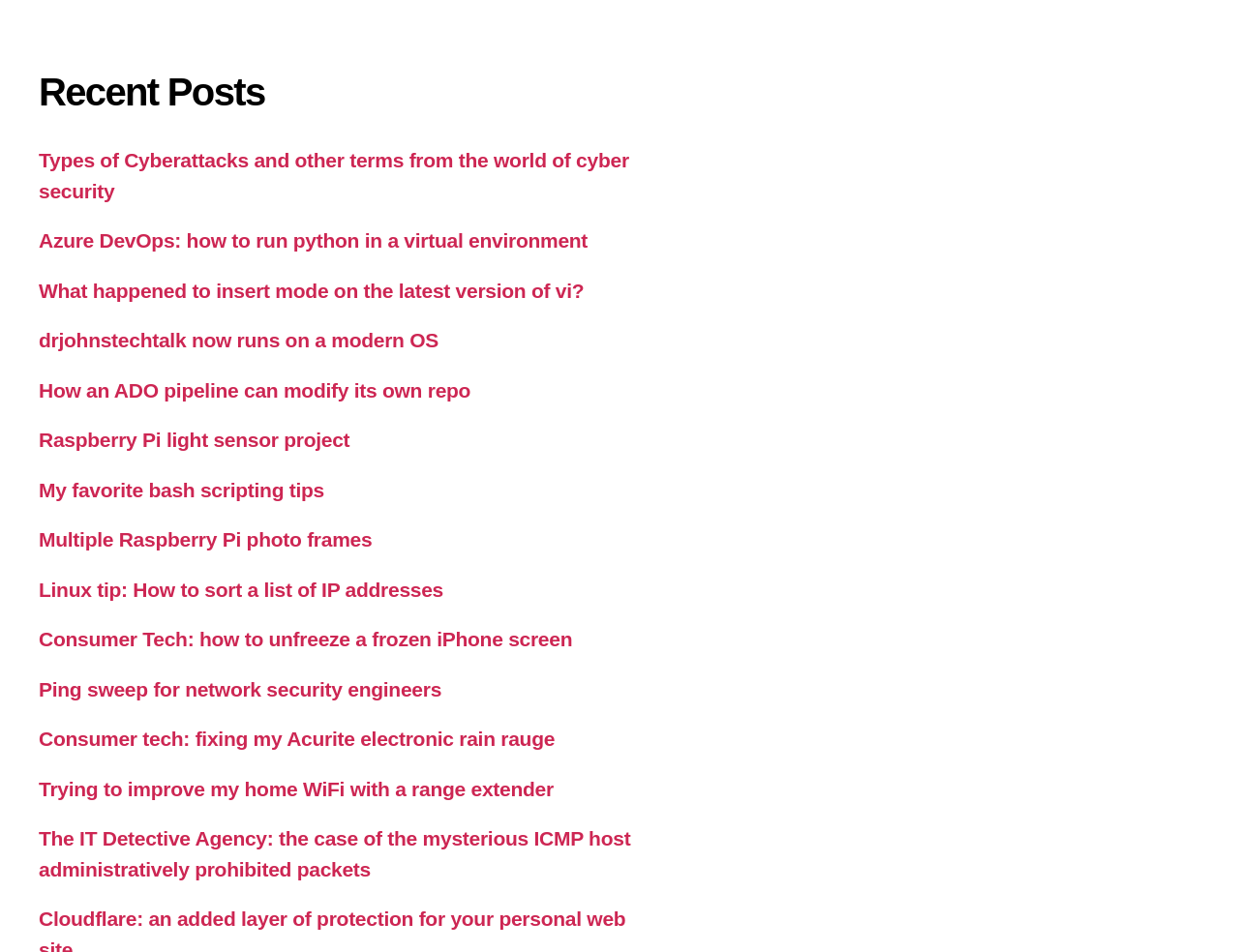What is the topic of the last post?
From the image, respond with a single word or phrase.

ICMP packets